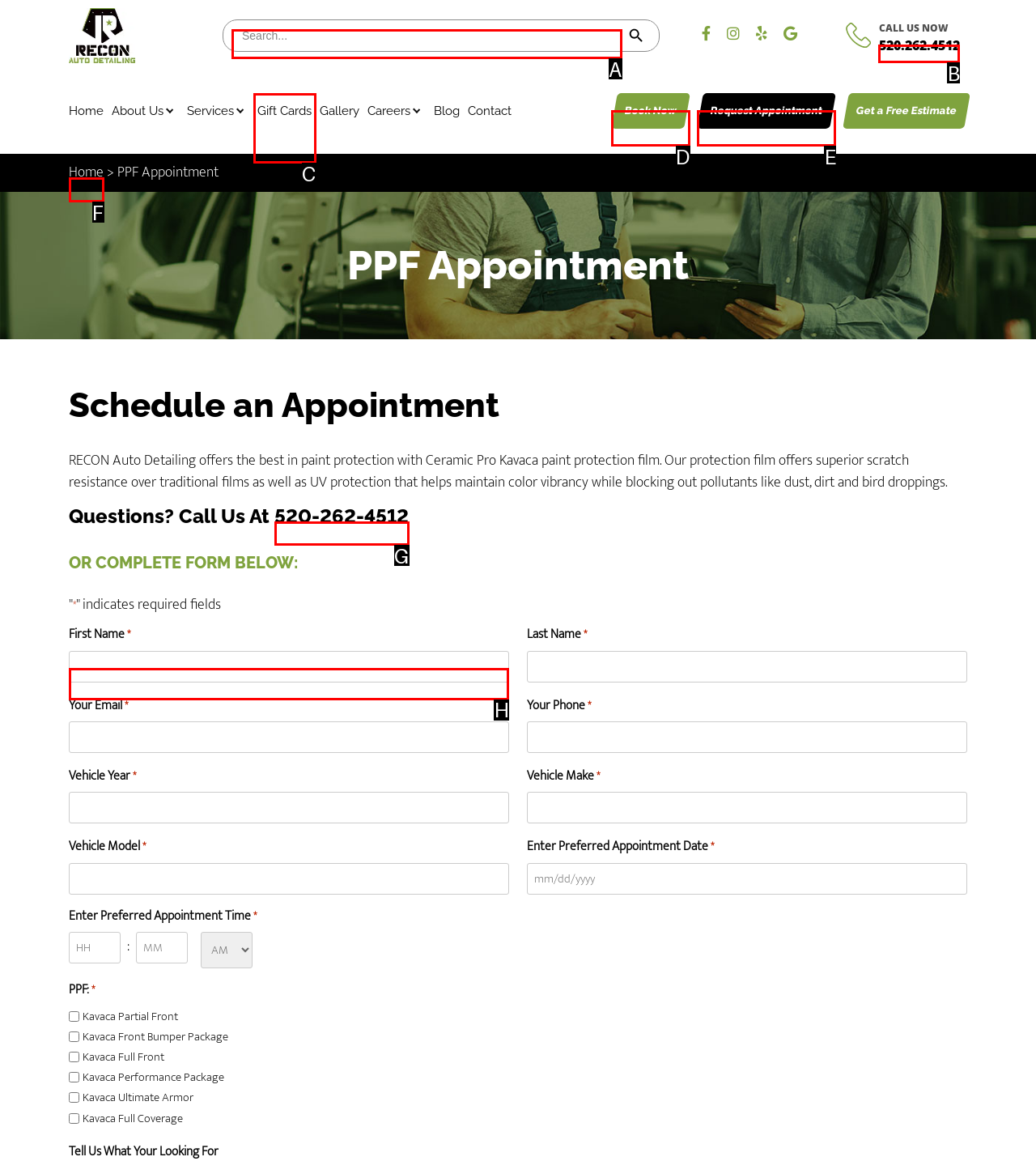Select the letter of the UI element you need to click to complete this task: Book an appointment now.

D